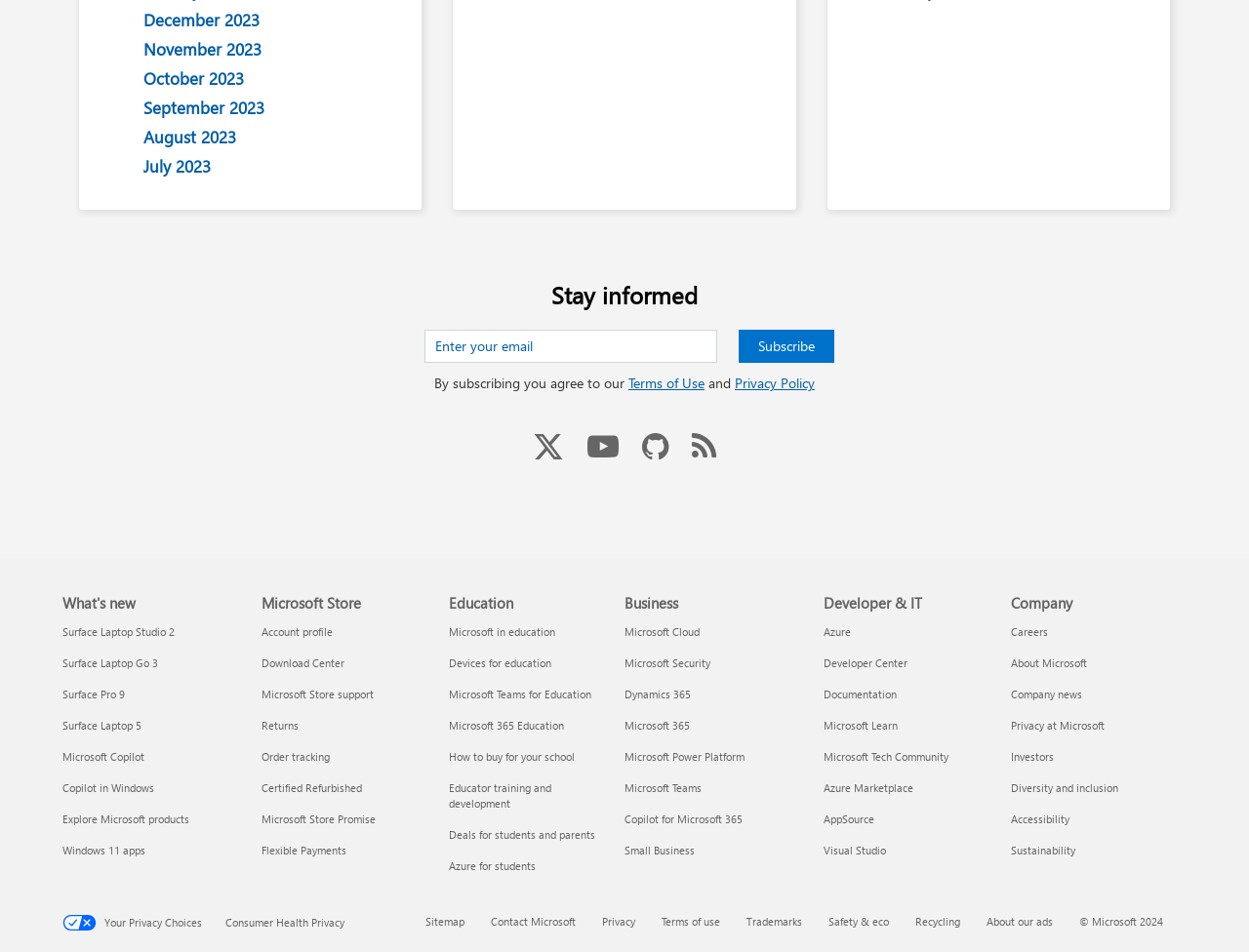Highlight the bounding box coordinates of the element that should be clicked to carry out the following instruction: "Follow Us on Twitter". The coordinates must be given as four float numbers ranging from 0 to 1, i.e., [left, top, right, bottom].

[0.417, 0.456, 0.461, 0.478]